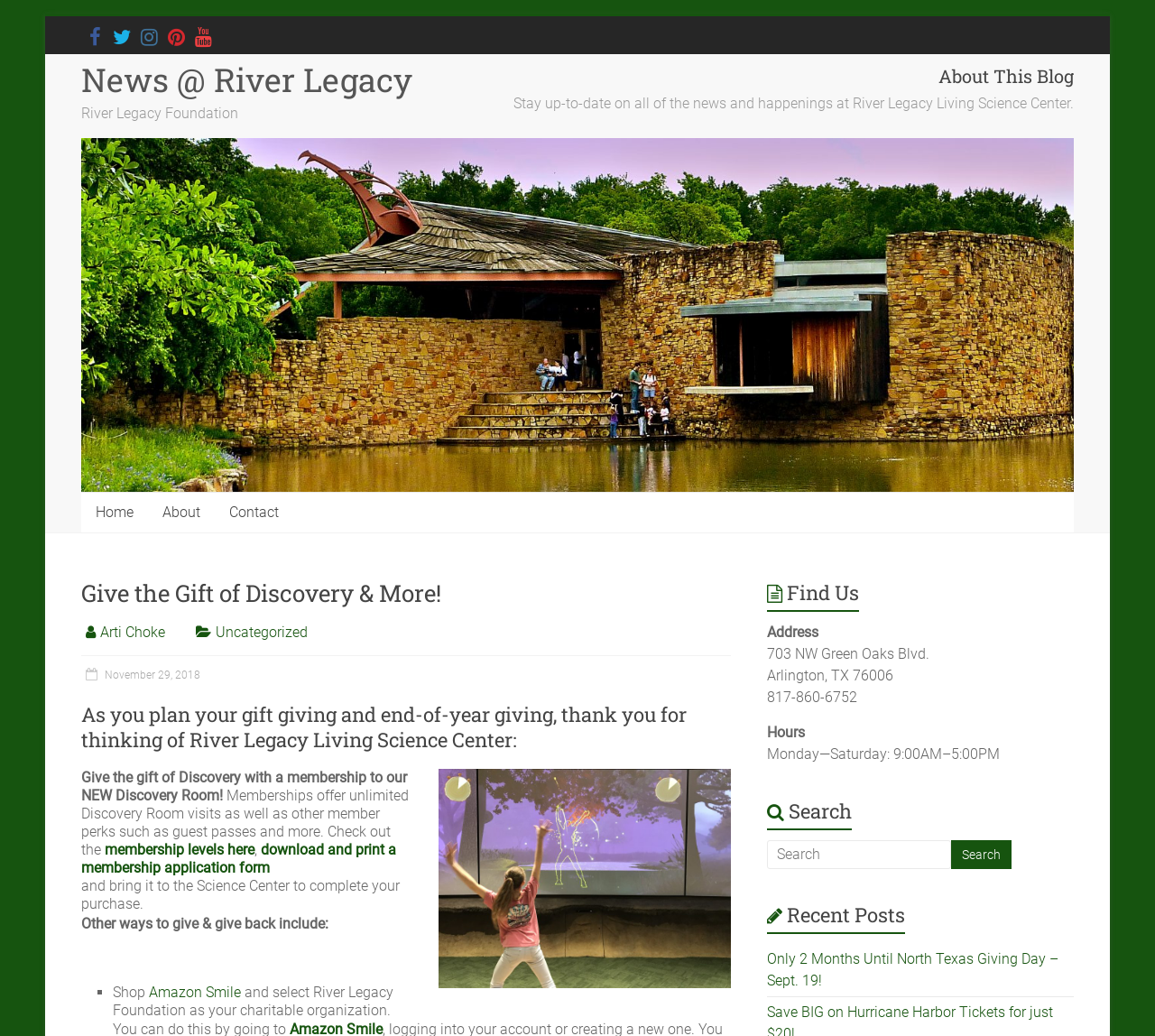Offer an in-depth caption of the entire webpage.

This webpage is about News @ River Legacy, a blog from River Legacy Foundation. At the top, there are five social media links, followed by a heading "News @ River Legacy" and a link with the same text. Below that, there is a static text "River Legacy Foundation" and a complementary section with a heading "About This Blog" and a brief description of the blog.

On the left side, there is a large image with the title "News @ River Legacy". Below the image, there are three links: "Home", "About", and "Contact". 

The main content of the page is divided into sections. The first section has a heading "Give the Gift of Discovery & More!" and discusses ways to give gifts, including memberships to the Discovery Room. There are links to learn more about membership levels and to download a membership application form.

The next section lists other ways to give and give back, including shopping through Amazon Smile. 

On the right side, there are three complementary sections. The first section has a heading "Find Us" and provides the address, phone number, and hours of operation for River Legacy Living Science Center. The second section has a heading "Search" and contains a search box and a search button. The third section has a heading "Recent Posts" and lists a recent blog post titled "Only 2 Months Until North Texas Giving Day – Sept. 19!".